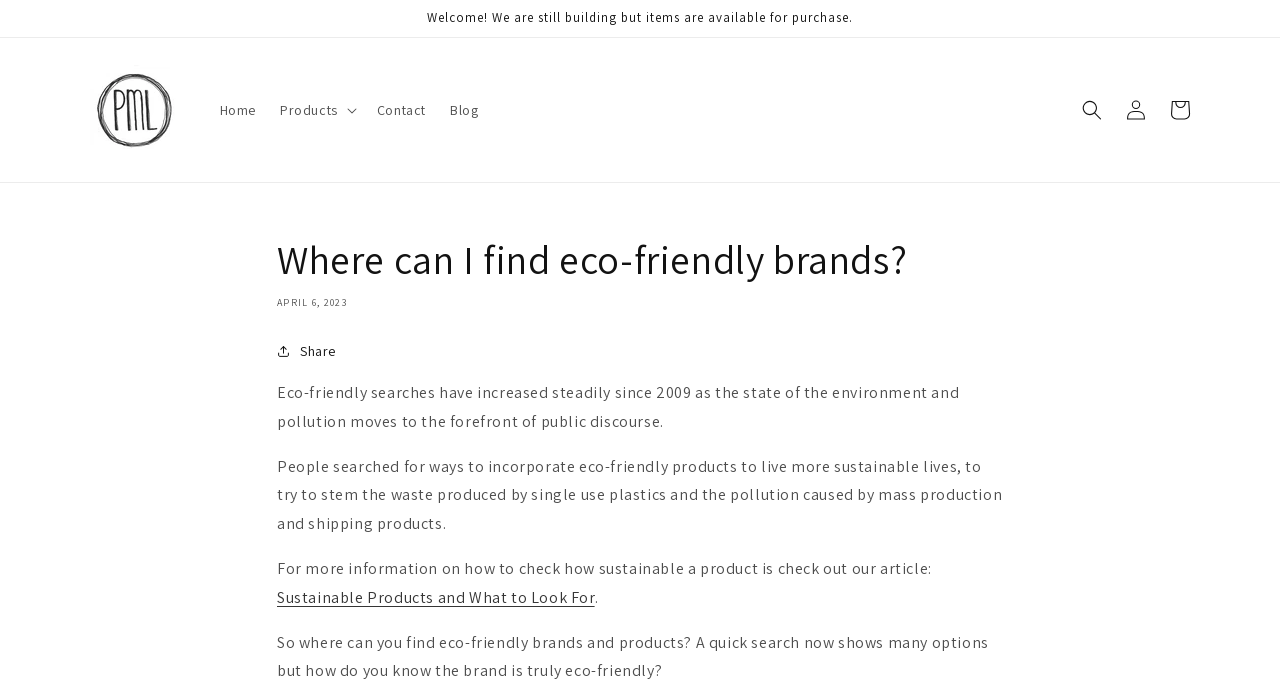Please find the bounding box coordinates of the section that needs to be clicked to achieve this instruction: "Log in to the website".

[0.87, 0.128, 0.905, 0.191]